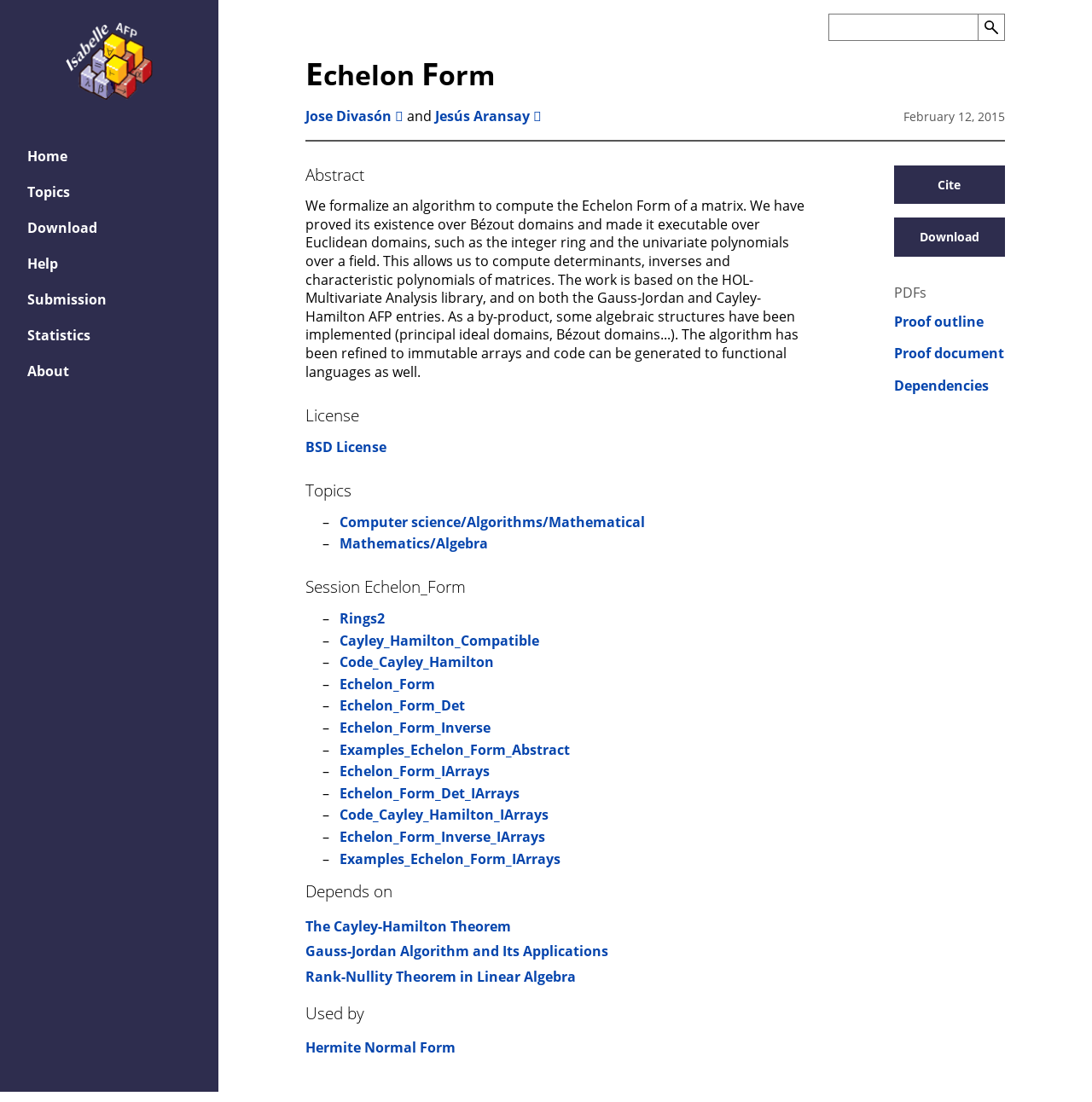Identify the bounding box coordinates of the element that should be clicked to fulfill this task: "Cite the Echelon Form". The coordinates should be provided as four float numbers between 0 and 1, i.e., [left, top, right, bottom].

[0.818, 0.15, 0.92, 0.185]